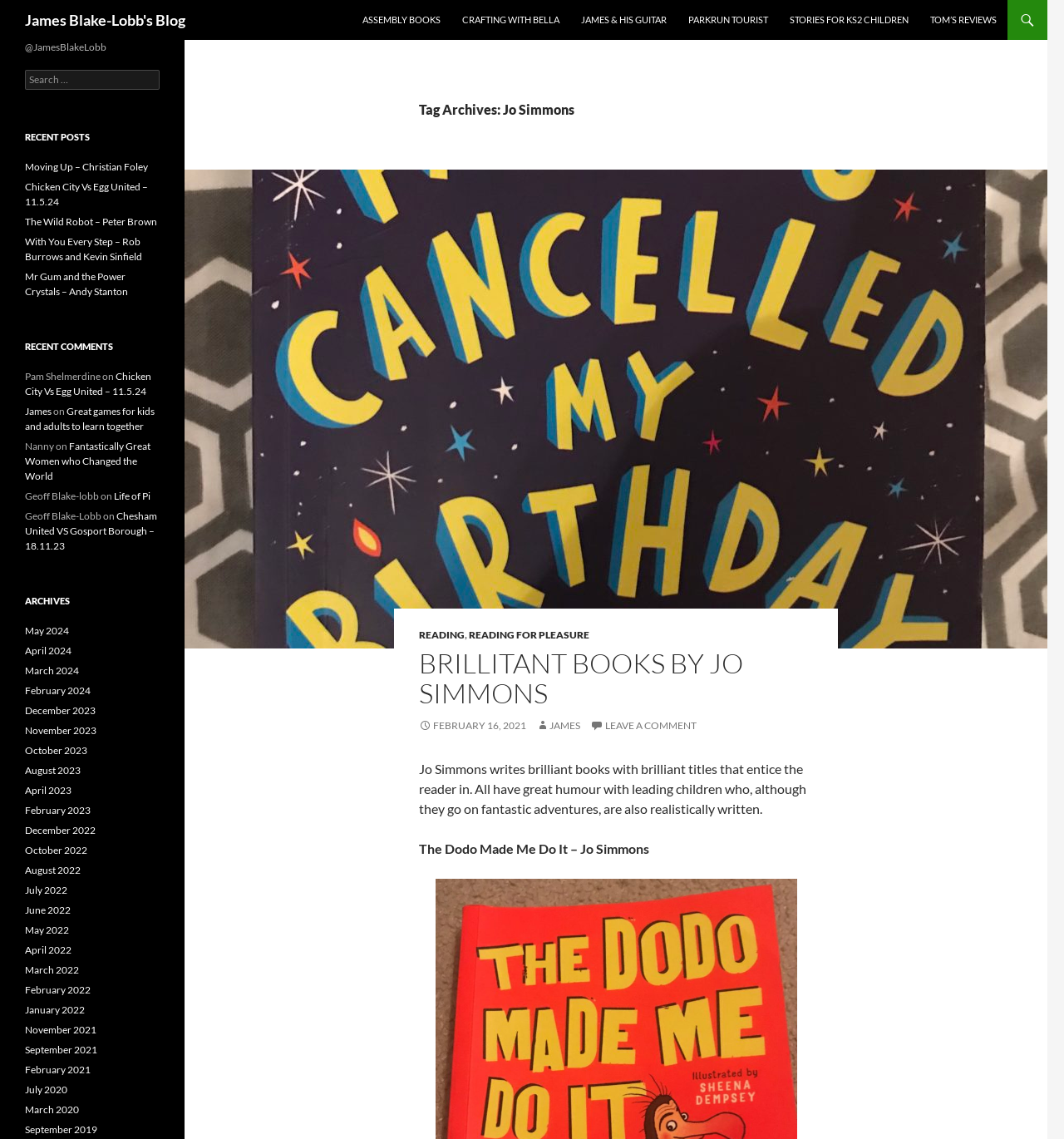Identify the bounding box coordinates of the region that should be clicked to execute the following instruction: "Read a book review by Jo Simmons".

[0.394, 0.569, 0.764, 0.622]